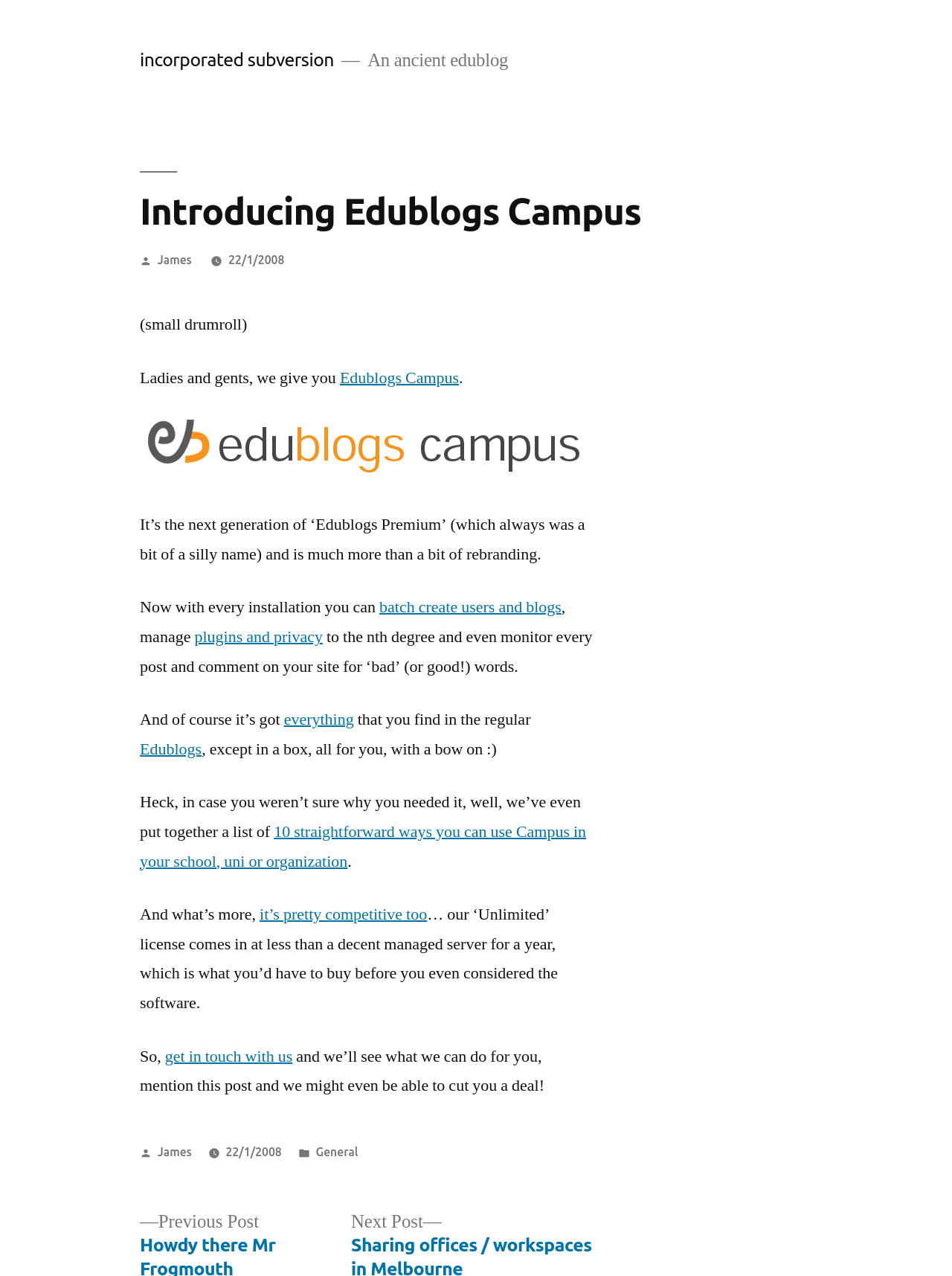Elaborate on the different components and information displayed on the webpage.

The webpage is an announcement page for Edublogs Campus, a new generation of Edublogs Premium. At the top, there is a link to "incorporated subversion" and a static text "An ancient edublog". Below them, there is an article section that takes up most of the page. 

The article section starts with a header "Introducing Edublogs Campus" followed by the author's name "James" and the date "22/1/2008". The main content of the article is divided into several paragraphs. The first paragraph starts with "(small drumroll)" and introduces Edublogs Campus as the next generation of Edublogs Premium. 

There is an image on the right side of the first paragraph. The following paragraphs describe the features of Edublogs Campus, including batch creating users and blogs, managing plugins and privacy, and monitoring posts and comments. There are several links to related topics, such as "batch create users and blogs", "plugins and privacy", and "10 straightforward ways you can use Campus in your school, uni or organization". 

The article also compares Edublogs Campus to a managed server, stating that it is more competitive in terms of pricing. At the end of the article, there is a call to action, encouraging readers to get in touch with the author to discuss potential deals. 

At the bottom of the page, there is a footer section that repeats the author's name and date, and adds a category link to "General".